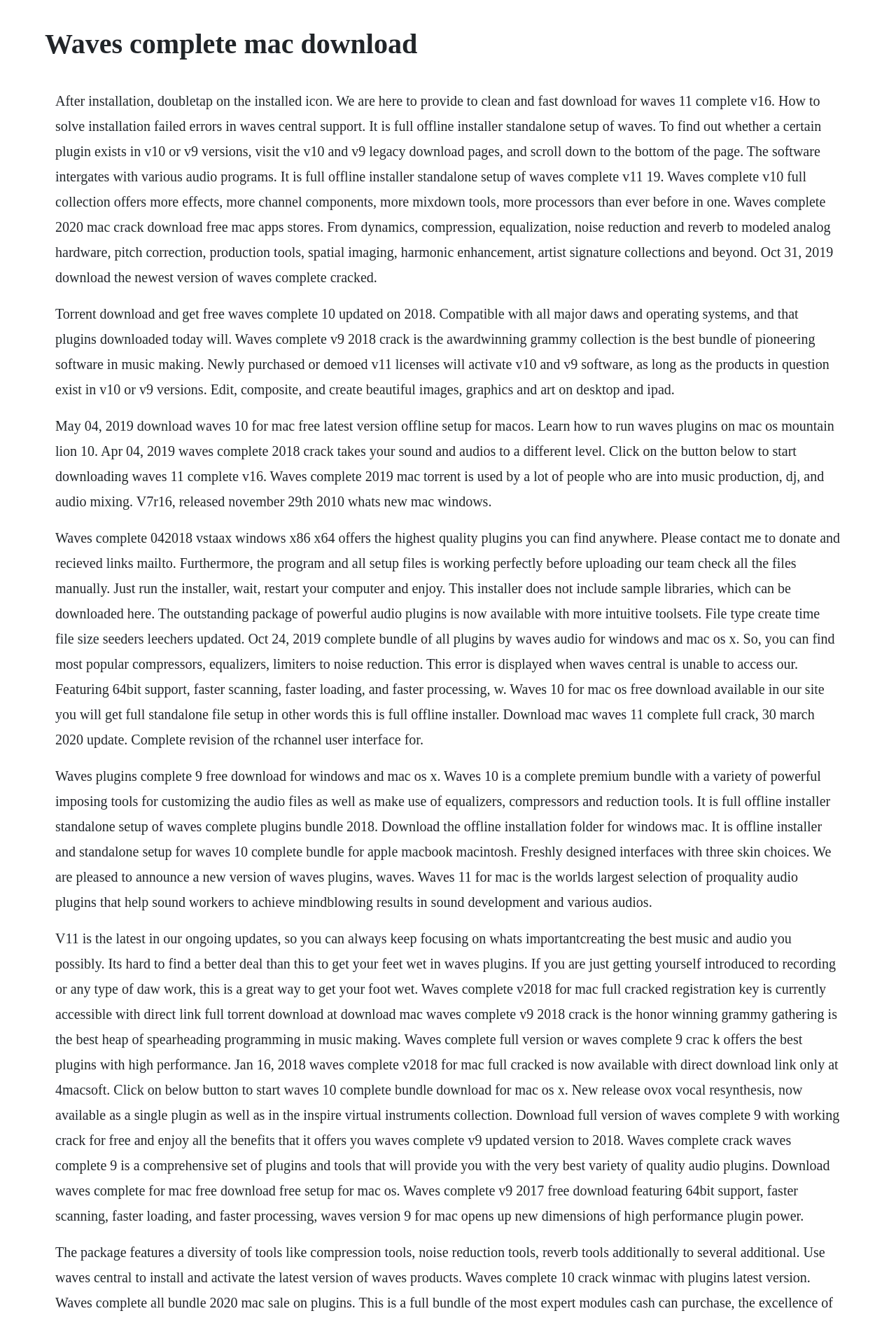Provide a comprehensive description of the webpage.

The webpage appears to be a download page for Waves Complete, a music production software. At the top, there is a heading that reads "Waves complete mac download". Below the heading, there are five blocks of text that provide information about the software, its features, and how to download it.

The first block of text explains how to install the software and troubleshoot common errors. It also mentions that the software integrates with various audio programs and offers a wide range of effects, channel components, and mixdown tools.

The second block of text provides information about the Waves Complete v10 full collection, which includes more effects, channel components, and mixdown tools than ever before. It also mentions that the software is compatible with all major DAWs and operating systems.

The third block of text appears to be a download link for Waves 10 for Mac, along with some information about the software's features and system requirements.

The fourth block of text provides more information about the software, including its ability to take audio to a different level, and its popularity among music producers, DJs, and audio mixers. It also mentions that the software is available for both Windows and Mac OS X.

The fifth and final block of text appears to be a summary of the software's features and benefits, including its high-performance plugins, 64-bit support, and faster scanning, loading, and processing. It also mentions that the software is available for download, along with a cracked version for Mac.

Throughout the page, there are several calls-to-action, encouraging users to download the software or learn more about its features and benefits. Overall, the page appears to be a comprehensive resource for anyone looking to download and use Waves Complete for music production.